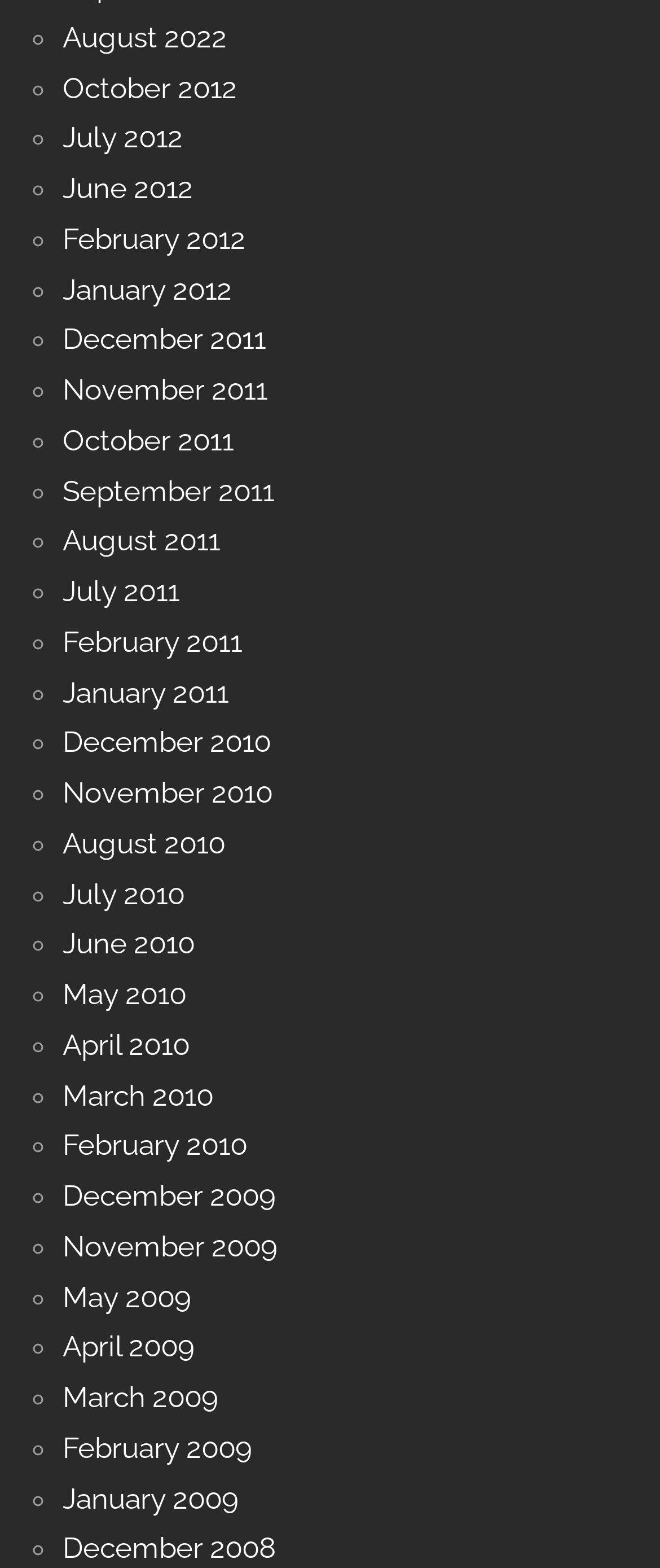Identify the bounding box coordinates for the element you need to click to achieve the following task: "View October 2012". Provide the bounding box coordinates as four float numbers between 0 and 1, in the form [left, top, right, bottom].

[0.095, 0.045, 0.359, 0.067]